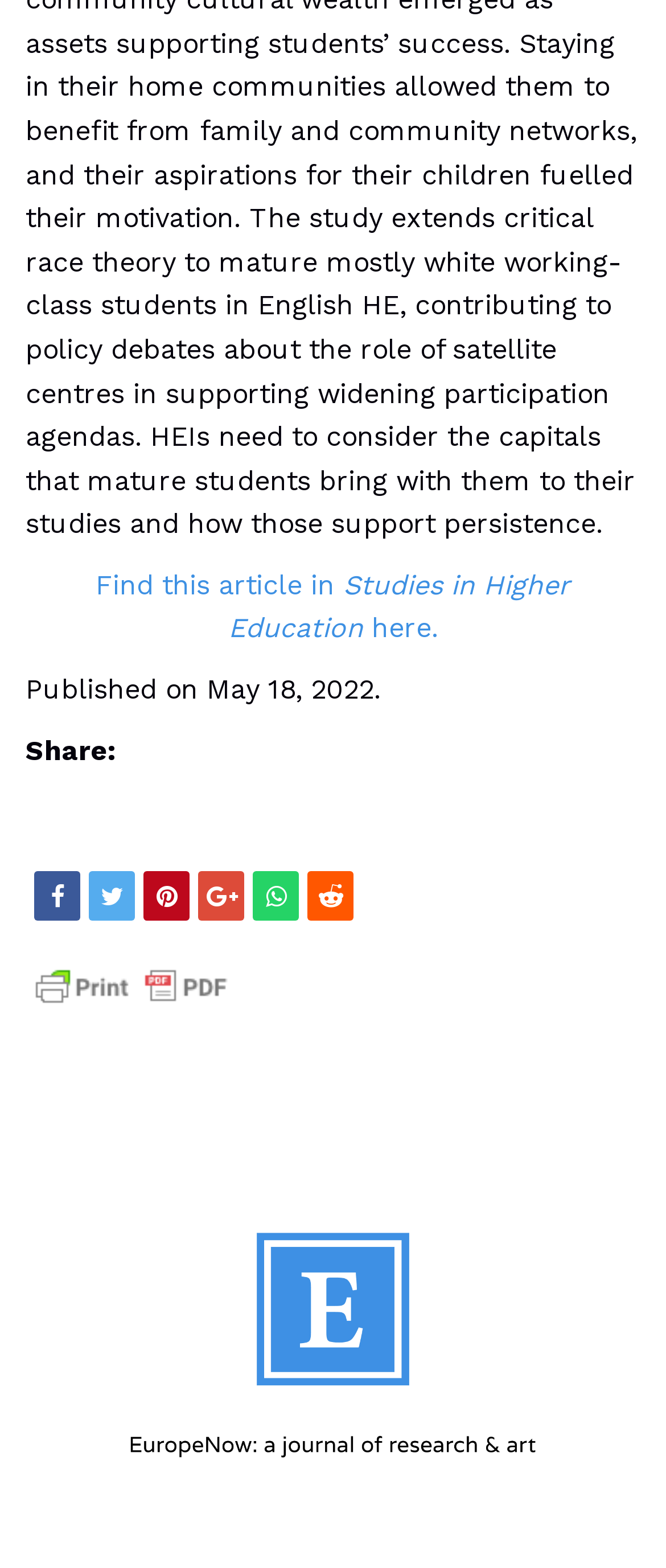Given the element description title="Printer Friendly, PDF & Email", specify the bounding box coordinates of the corresponding UI element in the format (top-left x, top-left y, bottom-right x, bottom-right y). All values must be between 0 and 1.

[0.038, 0.629, 0.356, 0.652]